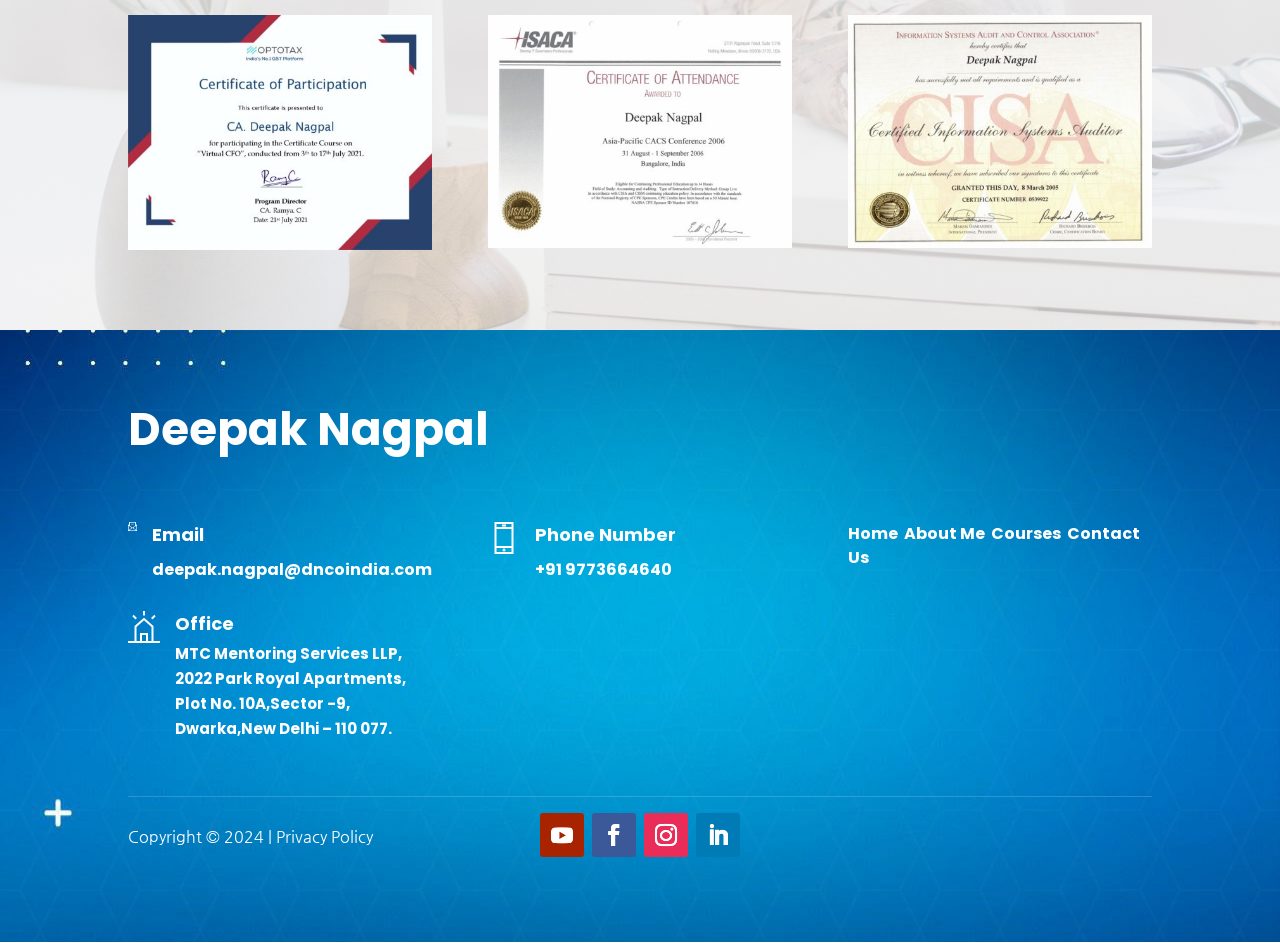Please study the image and answer the question comprehensively:
What are the available menu options?

The available menu options are mentioned in the series of link elements at the top of the webpage, which provide navigation to different sections of the website.